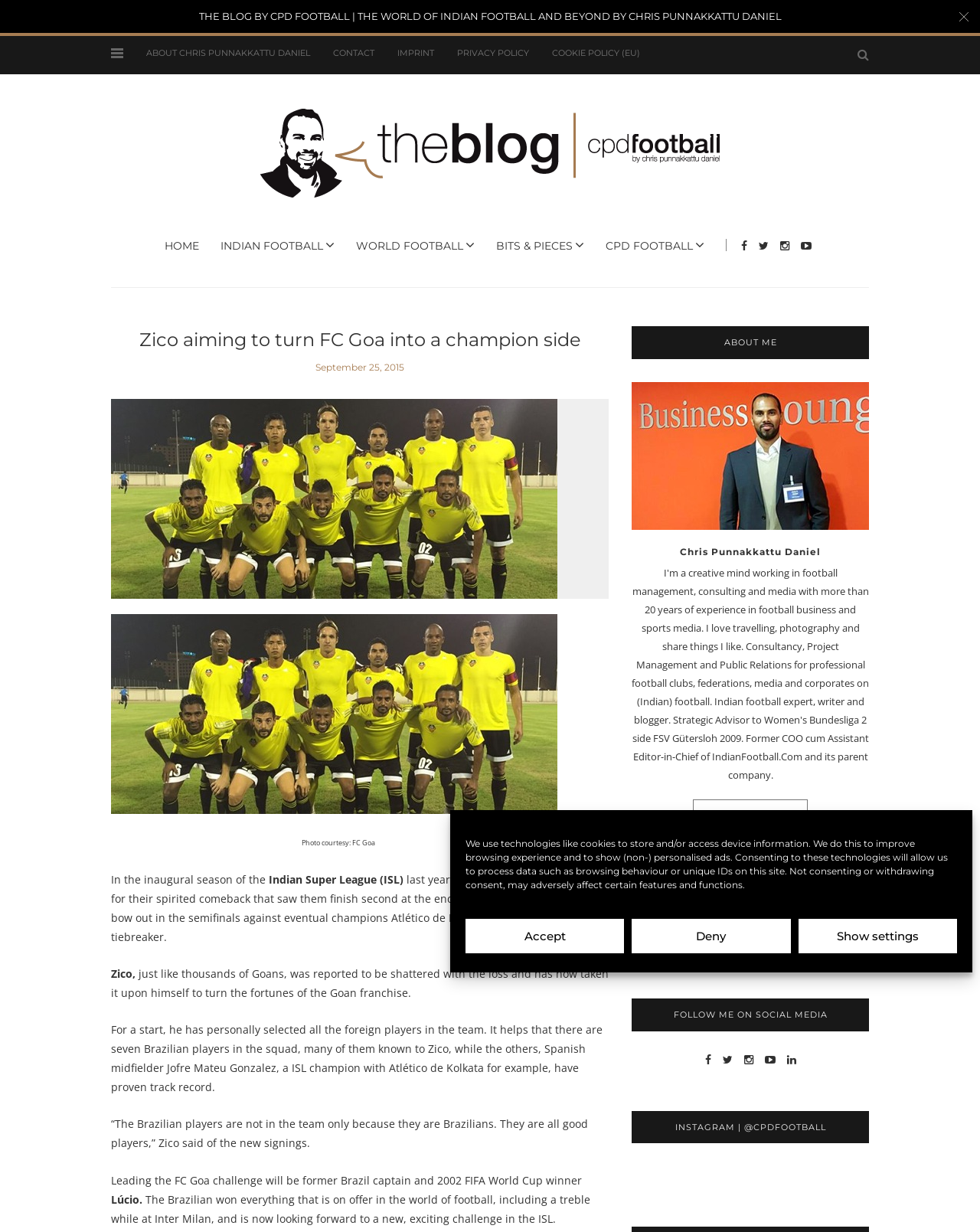Answer the following query concisely with a single word or phrase:
What is the name of the author of the blog?

Chris Punnakkattu Daniel